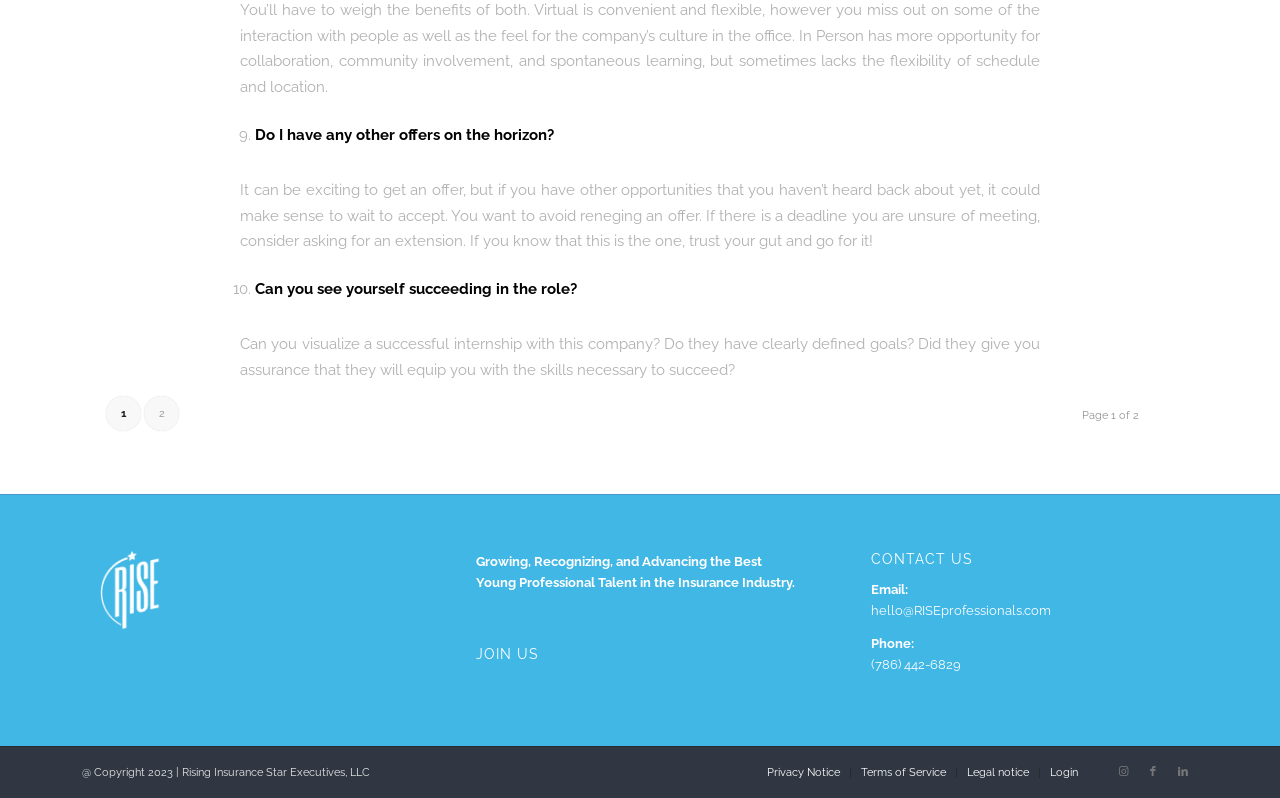What is the copyright year?
Give a detailed response to the question by analyzing the screenshot.

The copyright year is '2023' which is part of the StaticText element '@ Copyright 2023 | Rising Insurance Star Executives, LLC' with bounding box coordinates [0.064, 0.96, 0.289, 0.976]. It is located at the bottom of the webpage.